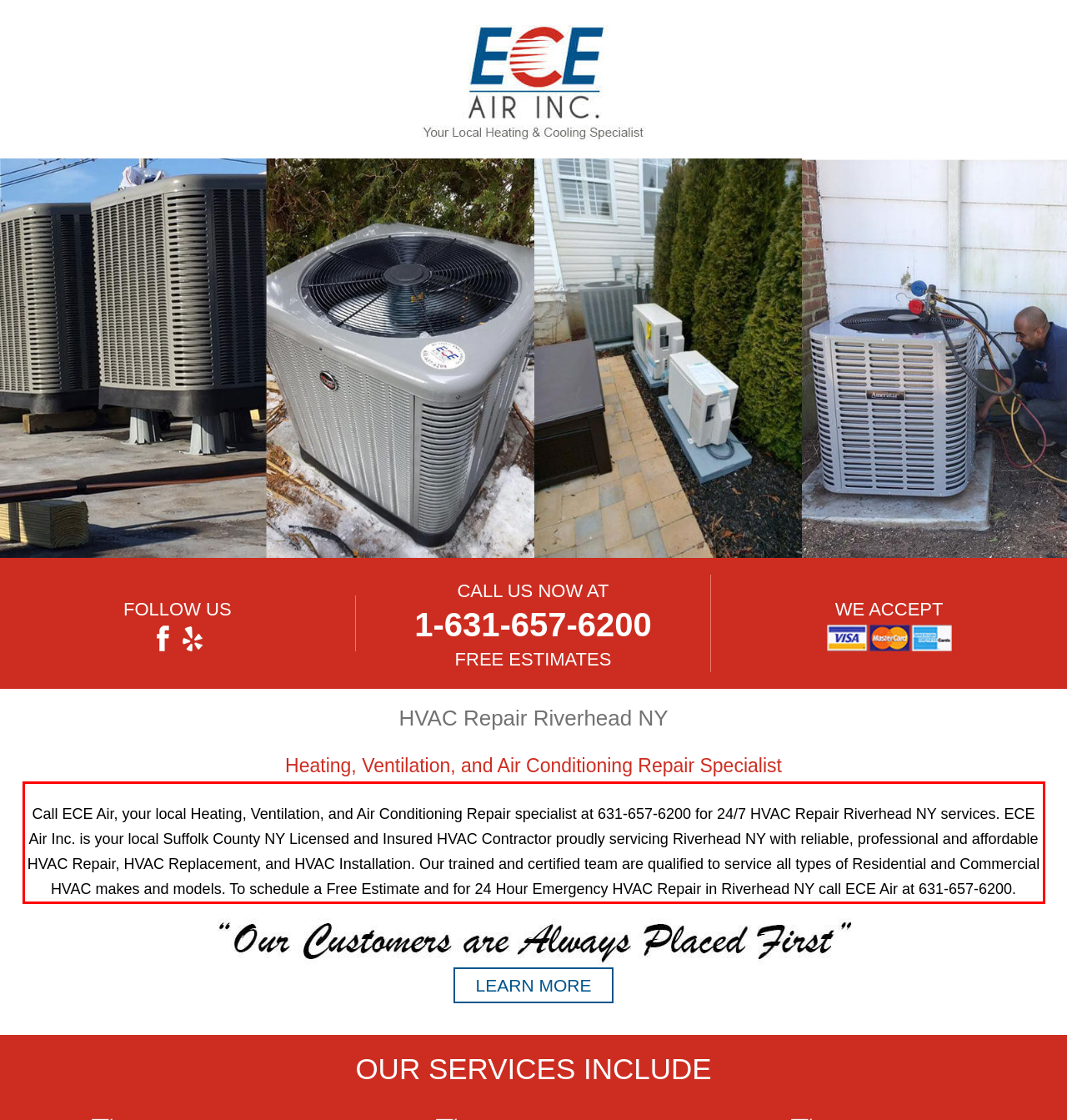Please look at the screenshot provided and find the red bounding box. Extract the text content contained within this bounding box.

Call ECE Air, your local Heating, Ventilation, and Air Conditioning Repair specialist at 631-657-6200 for 24/7 HVAC Repair Riverhead NY services. ECE Air Inc. is your local Suffolk County NY Licensed and Insured HVAC Contractor proudly servicing Riverhead NY with reliable, professional and affordable HVAC Repair, HVAC Replacement, and HVAC Installation. Our trained and certified team are qualified to service all types of Residential and Commercial HVAC makes and models. To schedule a Free Estimate and for 24 Hour Emergency HVAC Repair in Riverhead NY call ECE Air at 631-657-6200.